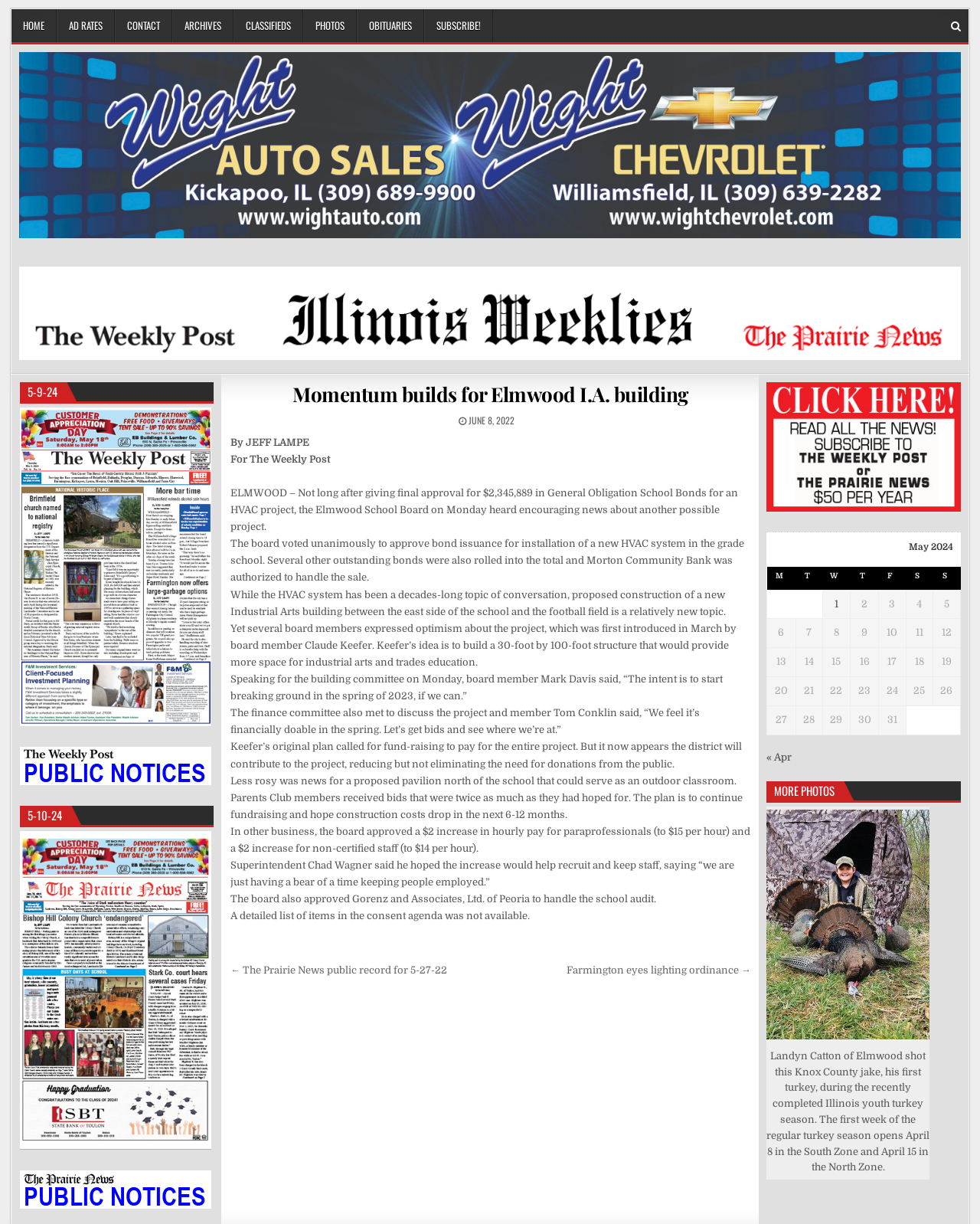Please specify the bounding box coordinates in the format (top-left x, top-left y, bottom-right x, bottom-right y), with values ranging from 0 to 1. Identify the bounding box for the UI component described as follows: Farmington eyes lighting ordinance →

[0.578, 0.788, 0.766, 0.798]